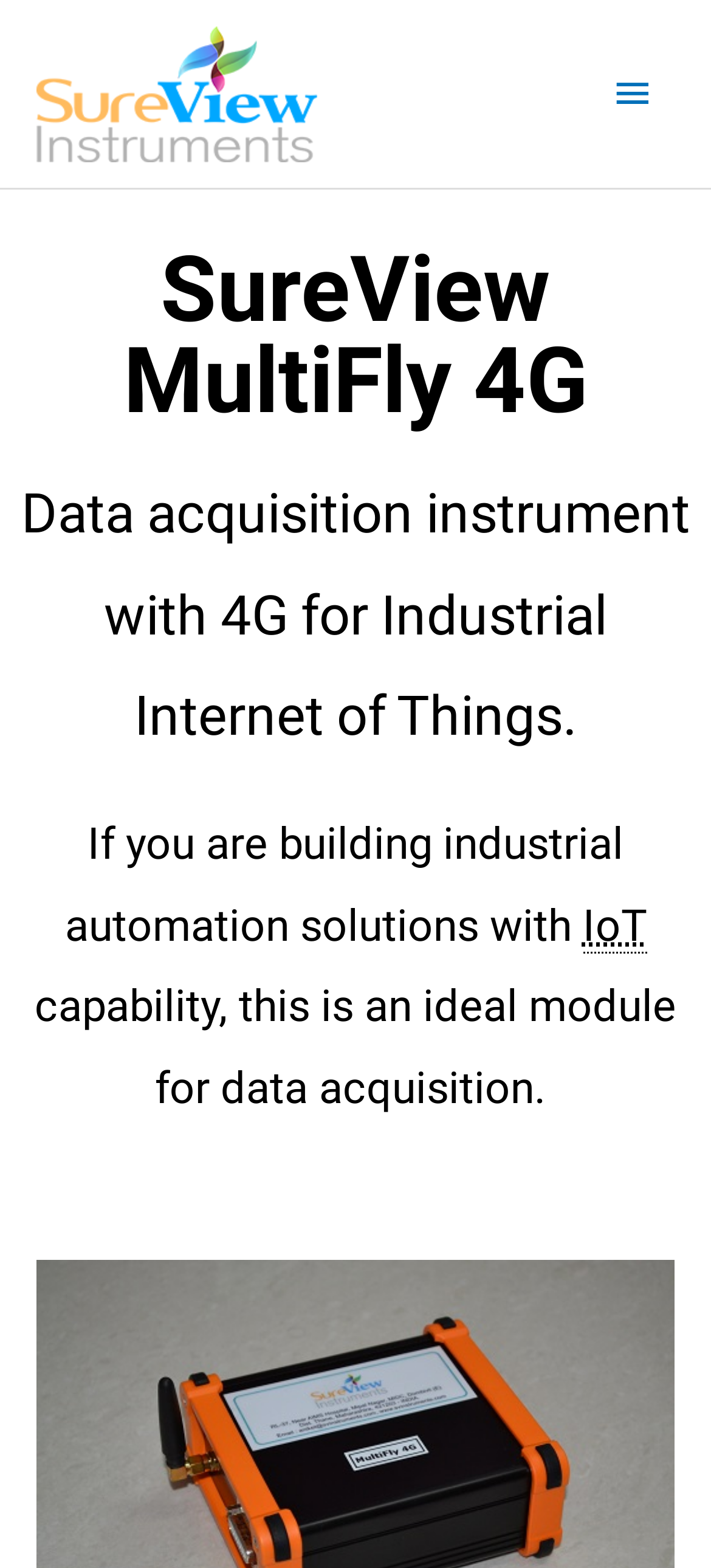What is the ideal module for data acquisition?
Please provide an in-depth and detailed response to the question.

The webpage content states 'capability, this is an ideal module for data acquisition.' which implies that the module being referred to is ideal for data acquisition.